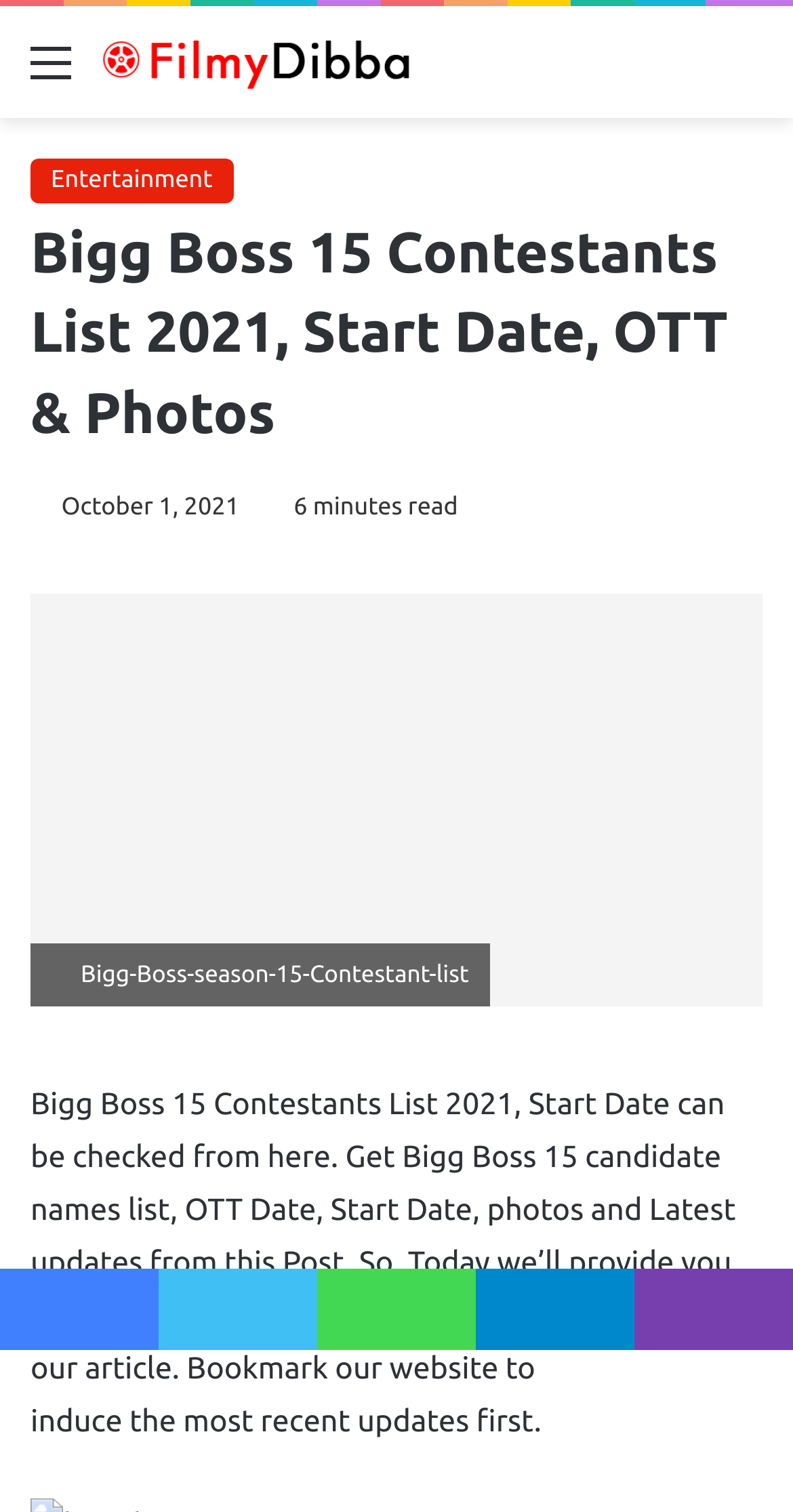Show the bounding box coordinates for the HTML element as described: "Twitter".

[0.2, 0.839, 0.4, 0.893]